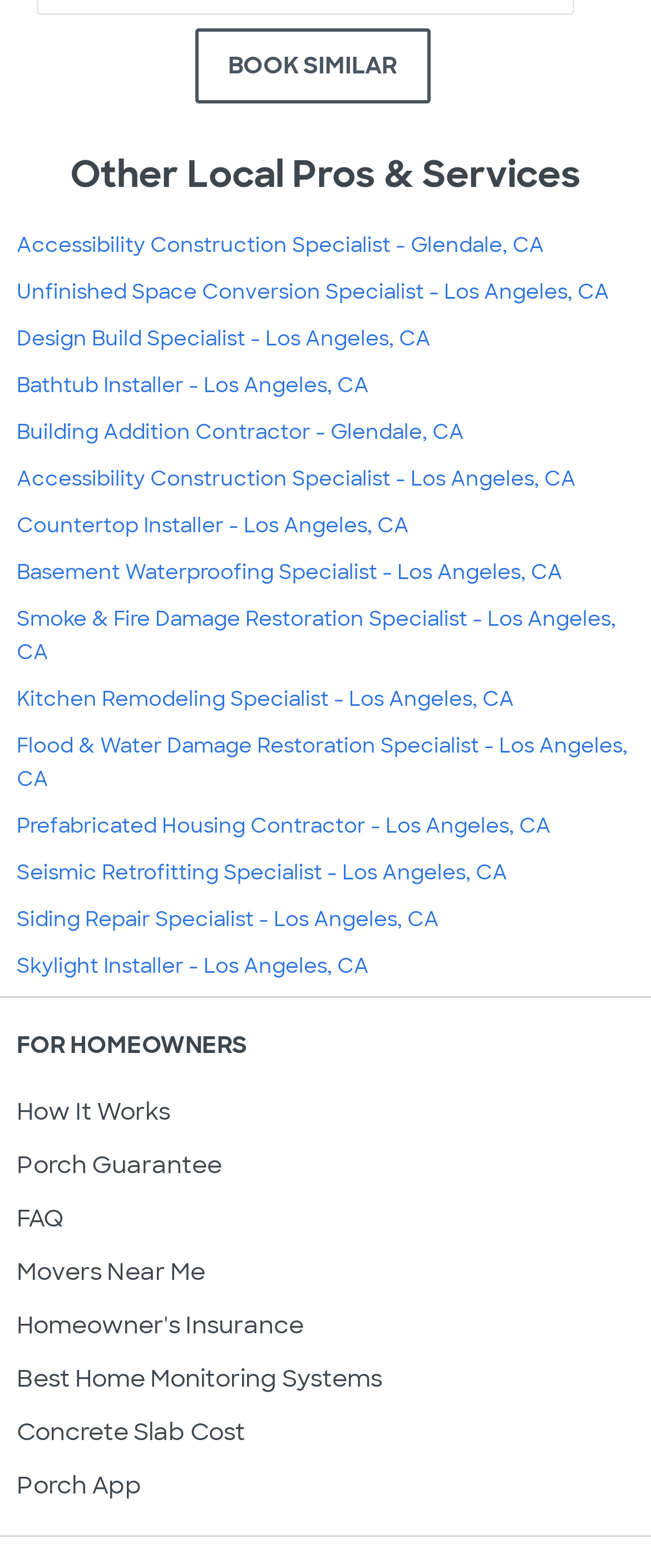Identify the bounding box coordinates of the section to be clicked to complete the task described by the following instruction: "Learn about 'How It Works'". The coordinates should be four float numbers between 0 and 1, formatted as [left, top, right, bottom].

[0.026, 0.699, 0.262, 0.718]